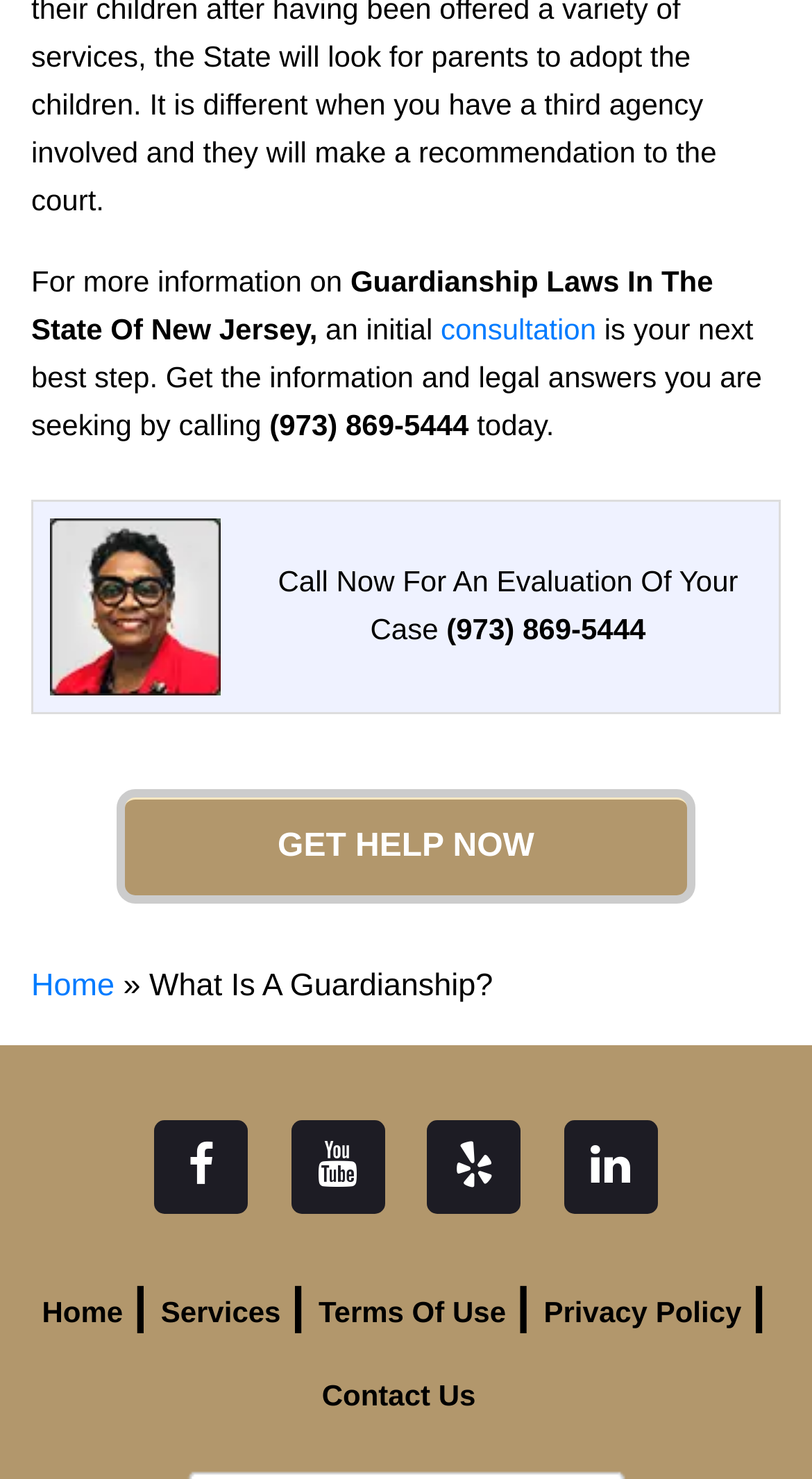How many social media links are there?
We need a detailed and meticulous answer to the question.

The social media links are located at the bottom of the webpage, and they are represented by icons. There are four icons, which are '', '', '', and '', indicating four social media links.